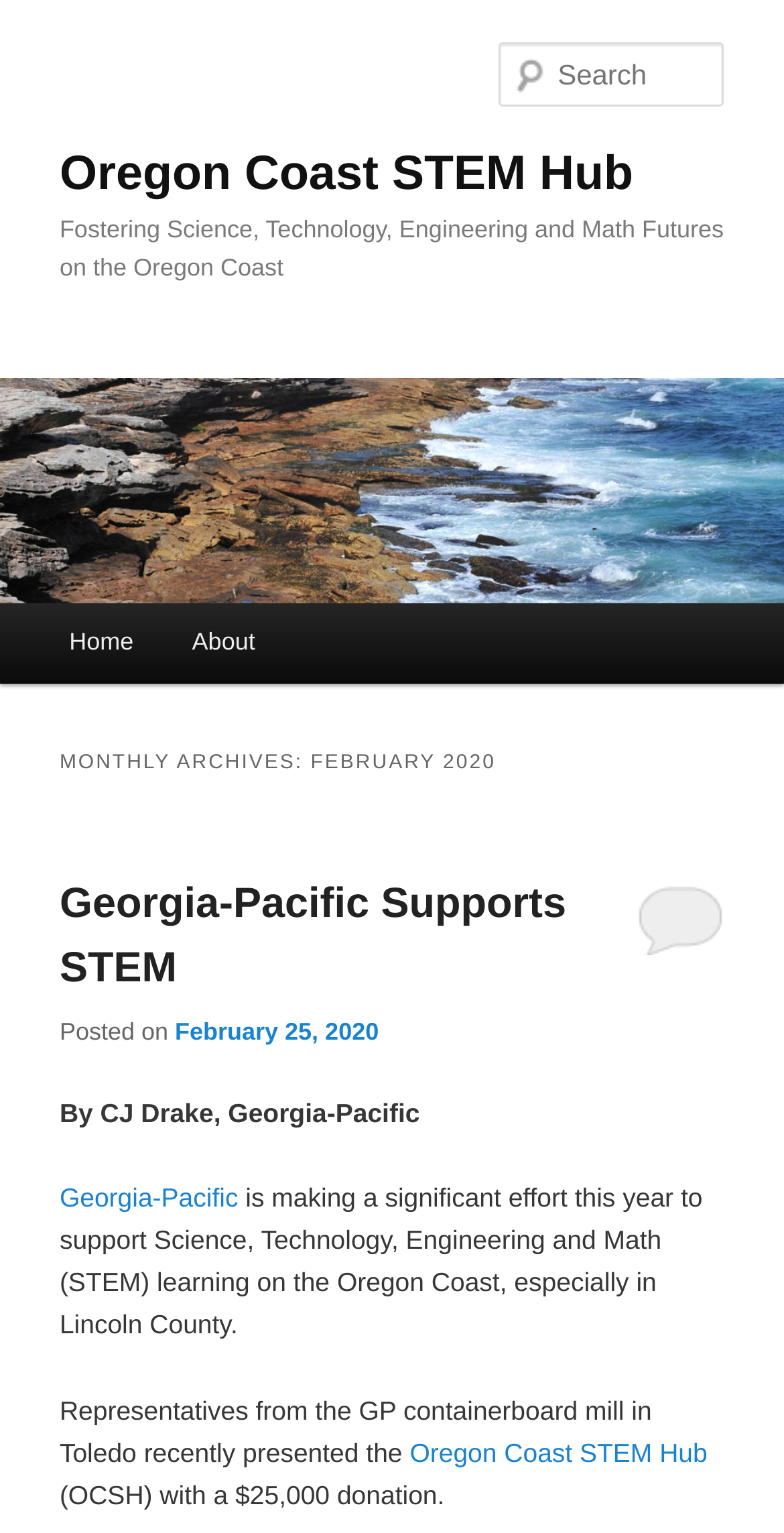Give a detailed account of the webpage's layout and content.

The webpage is about the Oregon Coast STEM Hub, with a focus on February 2020. At the top, there are two "Skip to" links, one for primary content and one for secondary content, positioned at the top-left corner of the page. Below these links, the Oregon Coast STEM Hub logo is displayed, accompanied by a heading that reads "Oregon Coast STEM Hub" and a subheading that describes the organization's mission.

To the right of the logo, there is a search box with a label "Search". Below the logo and search box, there is a main menu with links to "Home" and "About" pages. The main content of the page is divided into sections, with a heading "MONTHLY ARCHIVES: FEBRUARY 2020" at the top.

The first section is an article titled "Georgia-Pacific Supports STEM", which includes a link to the article, a posting date, and a brief summary of the content. The article is written by CJ Drake from Georgia-Pacific and describes the company's efforts to support STEM learning on the Oregon Coast. There is also a link to Georgia-Pacific's website and a mention of a $25,000 donation to the Oregon Coast STEM Hub.

The article is positioned in the middle of the page, with a large portion of the content below the main menu. The text is organized into paragraphs, with headings and links breaking up the content. There are no images in the main content area, but the Oregon Coast STEM Hub logo is displayed at the top of the page.